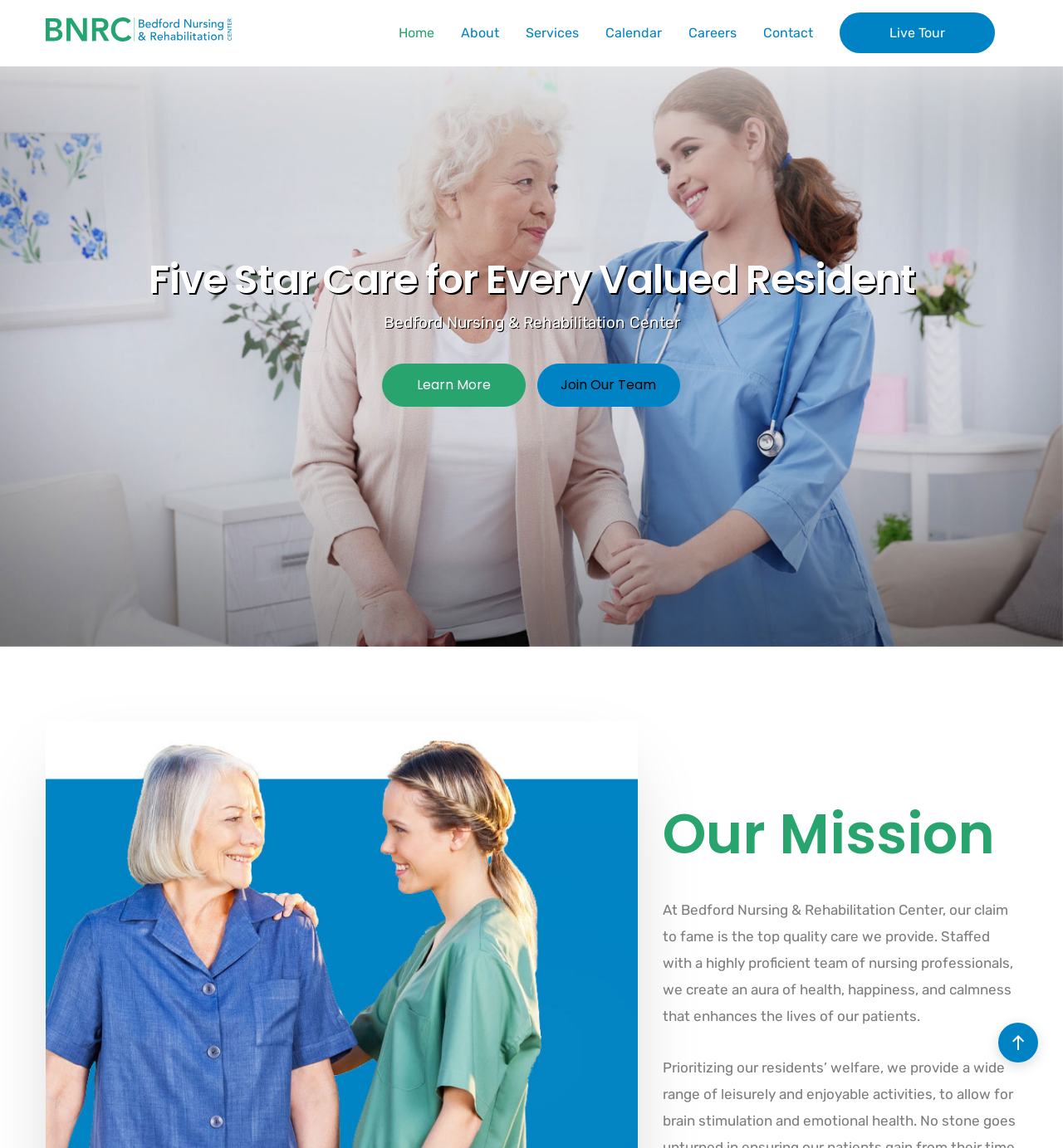Determine the bounding box coordinates of the section I need to click to execute the following instruction: "Click on the Bedford link". Provide the coordinates as four float numbers between 0 and 1, i.e., [left, top, right, bottom].

[0.043, 0.029, 0.226, 0.075]